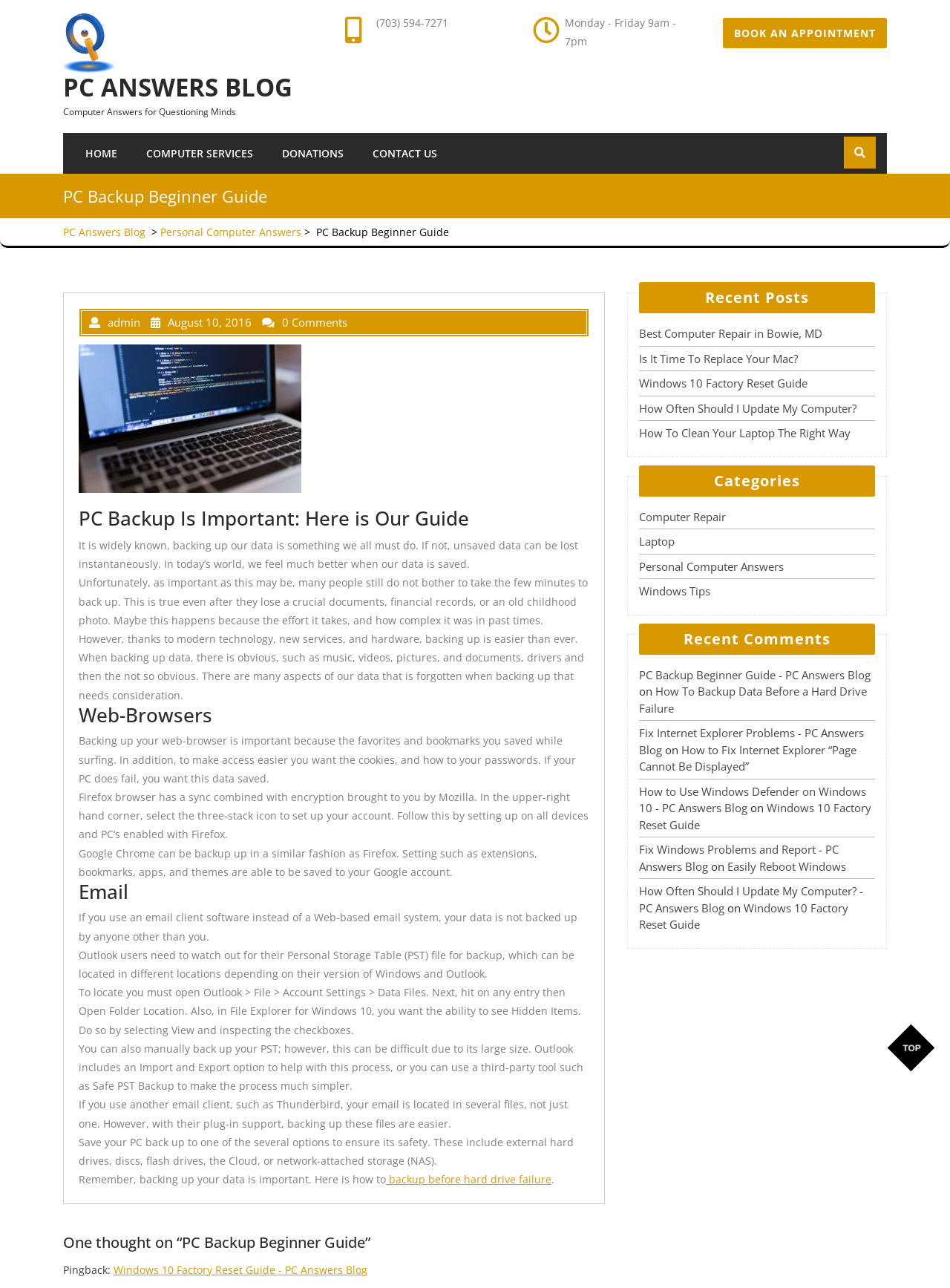Please identify the bounding box coordinates of the element I need to click to follow this instruction: "Click on the 'backup before hard drive failure' link".

[0.406, 0.91, 0.58, 0.921]